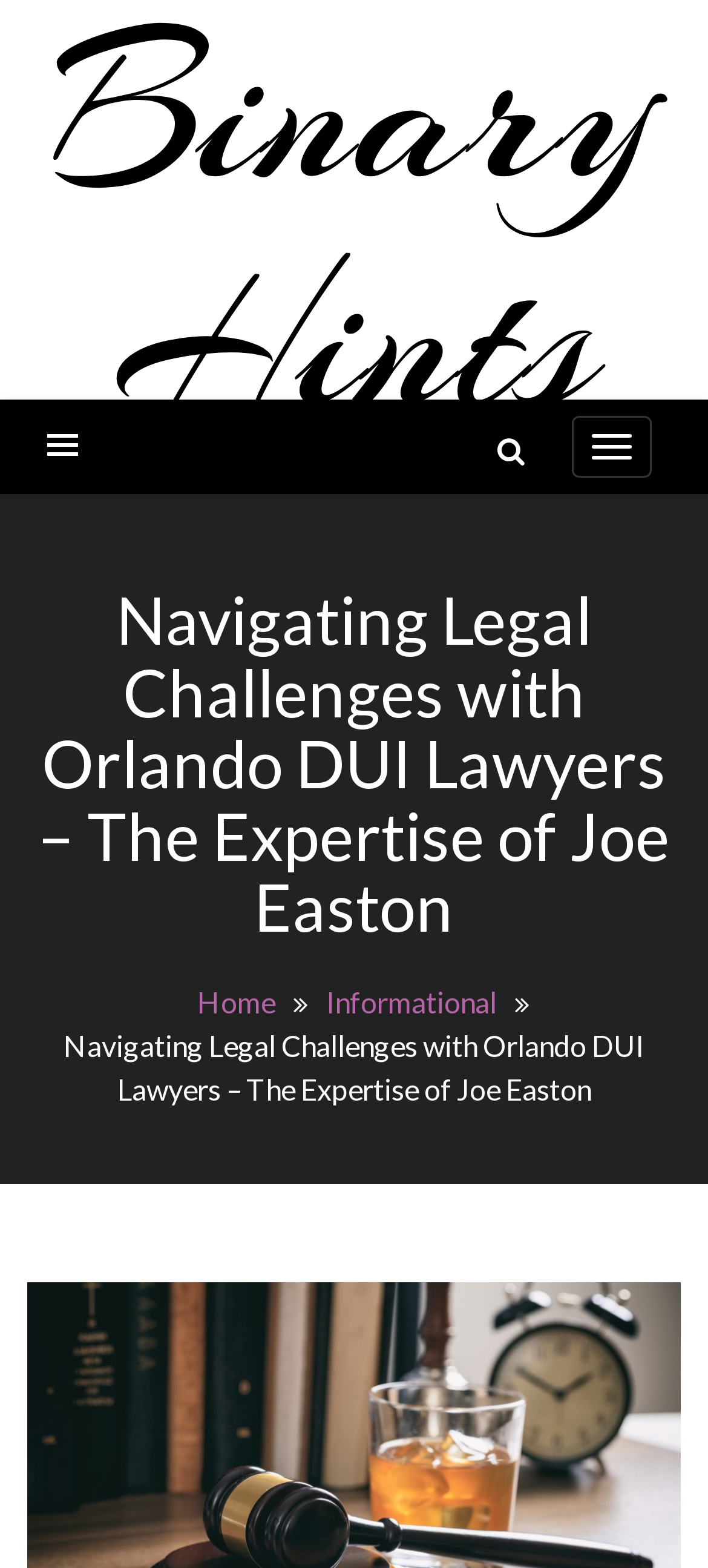Based on the element description Home, identify the bounding box coordinates for the UI element. The coordinates should be in the format (top-left x, top-left y, bottom-right x, bottom-right y) and within the 0 to 1 range.

[0.278, 0.628, 0.388, 0.65]